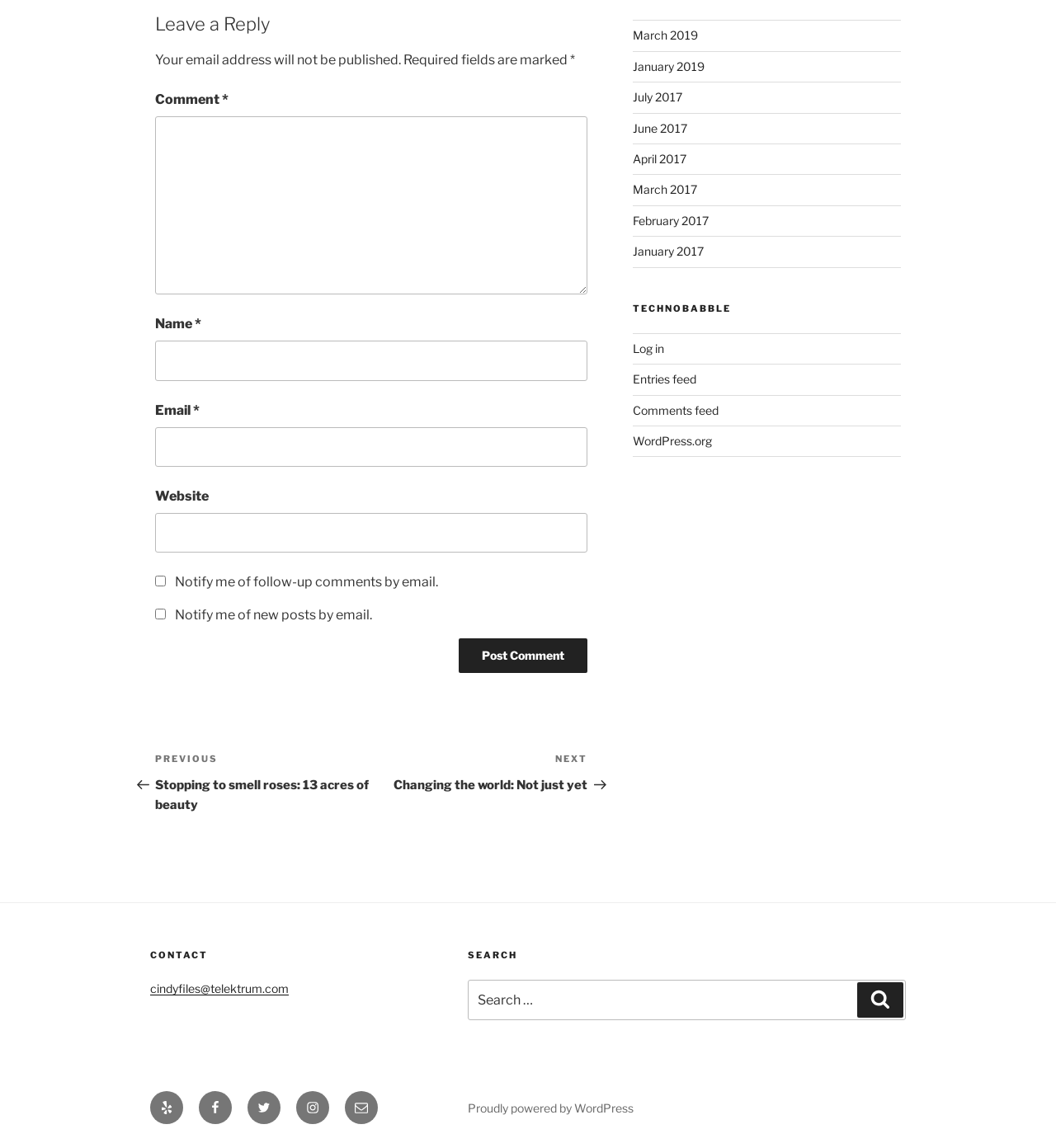Please locate the bounding box coordinates for the element that should be clicked to achieve the following instruction: "Post a comment". Ensure the coordinates are given as four float numbers between 0 and 1, i.e., [left, top, right, bottom].

[0.435, 0.556, 0.556, 0.587]